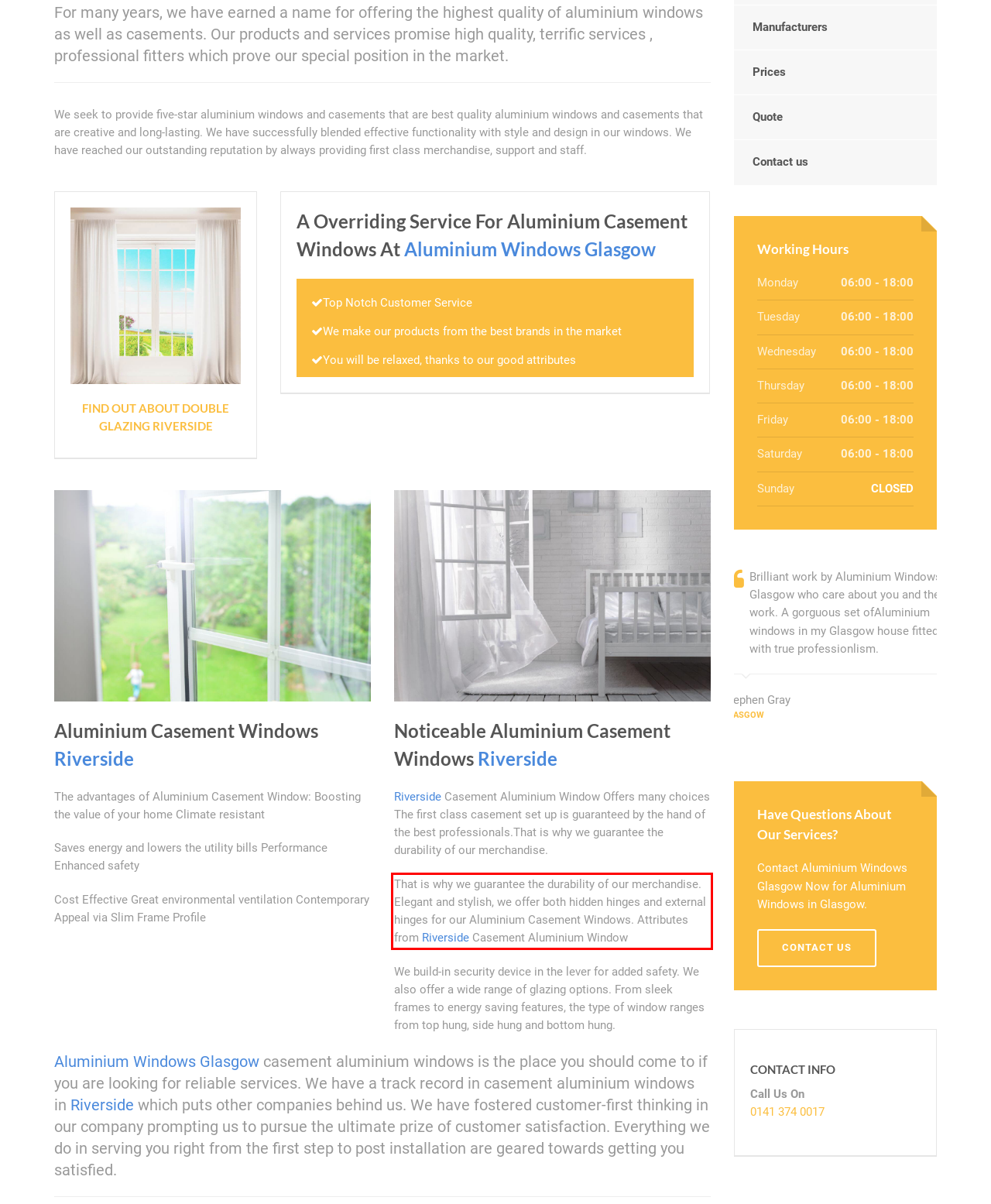You are provided with a screenshot of a webpage that includes a UI element enclosed in a red rectangle. Extract the text content inside this red rectangle.

That is why we guarantee the durability of our merchandise. Elegant and stylish, we offer both hidden hinges and external hinges for our Aluminium Casement Windows. Attributes from Riverside Casement Aluminium Window